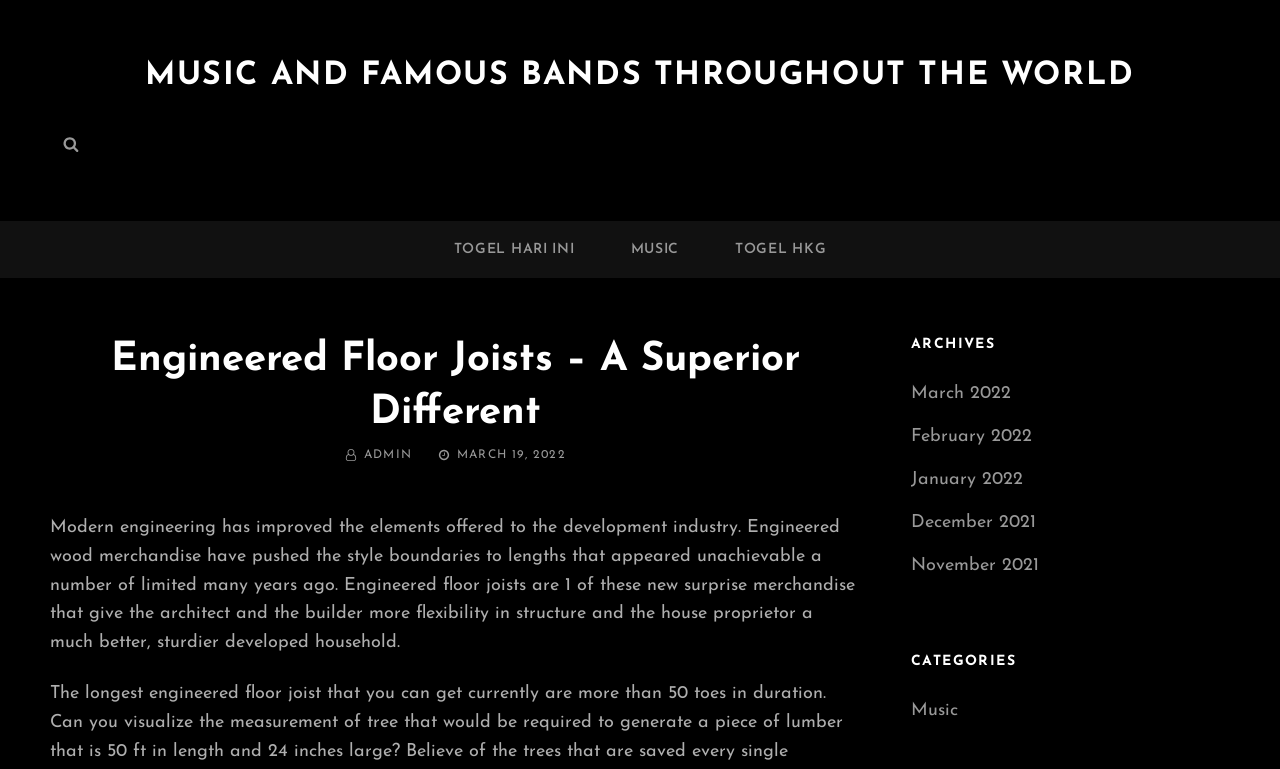Find the bounding box coordinates for the element described here: "Scheme".

None